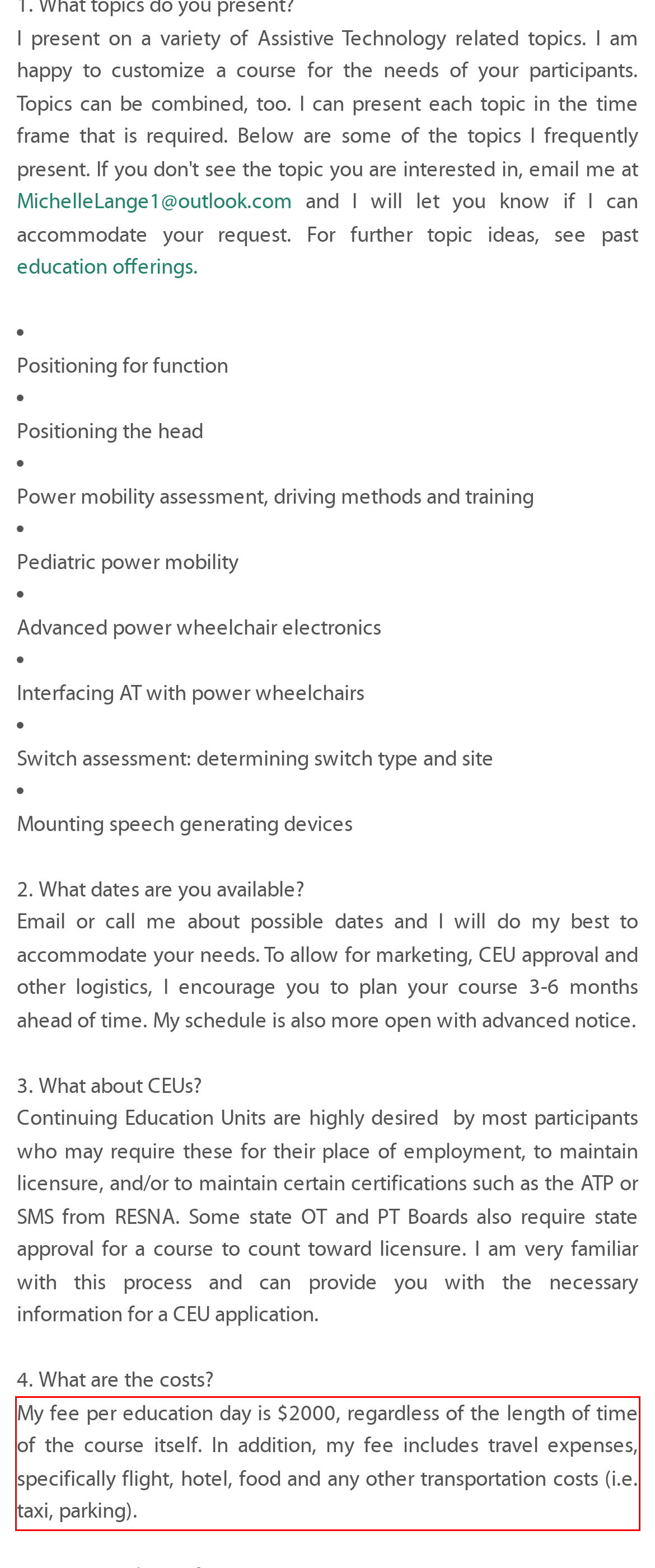You have a webpage screenshot with a red rectangle surrounding a UI element. Extract the text content from within this red bounding box.

My fee per education day is $2000, regardless of the length of time of the course itself. In addition, my fee includes travel expenses, specifically flight, hotel, food and any other transportation costs (i.e. taxi, parking).